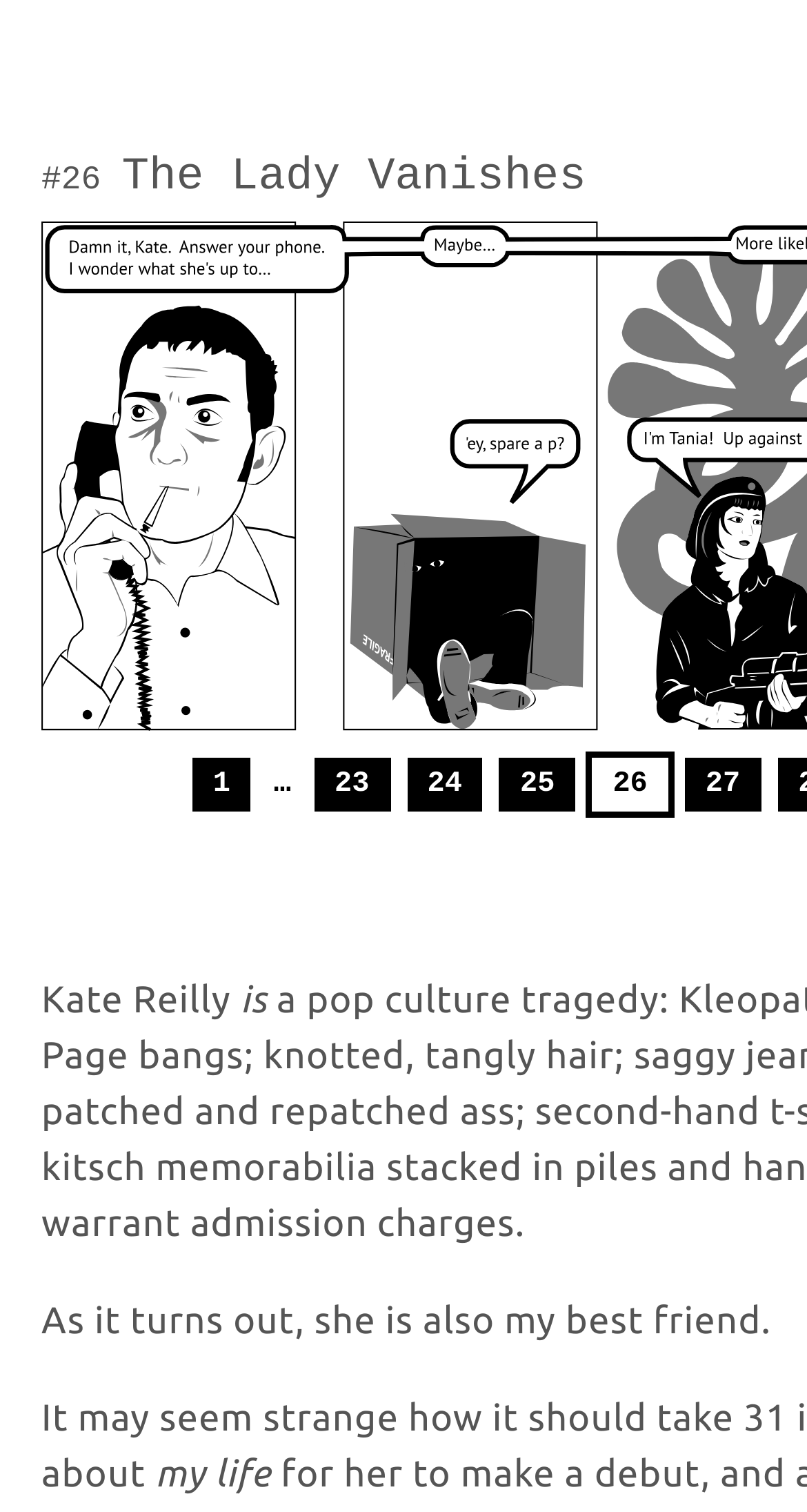What is the first word in the main heading?
Your answer should be a single word or phrase derived from the screenshot.

The